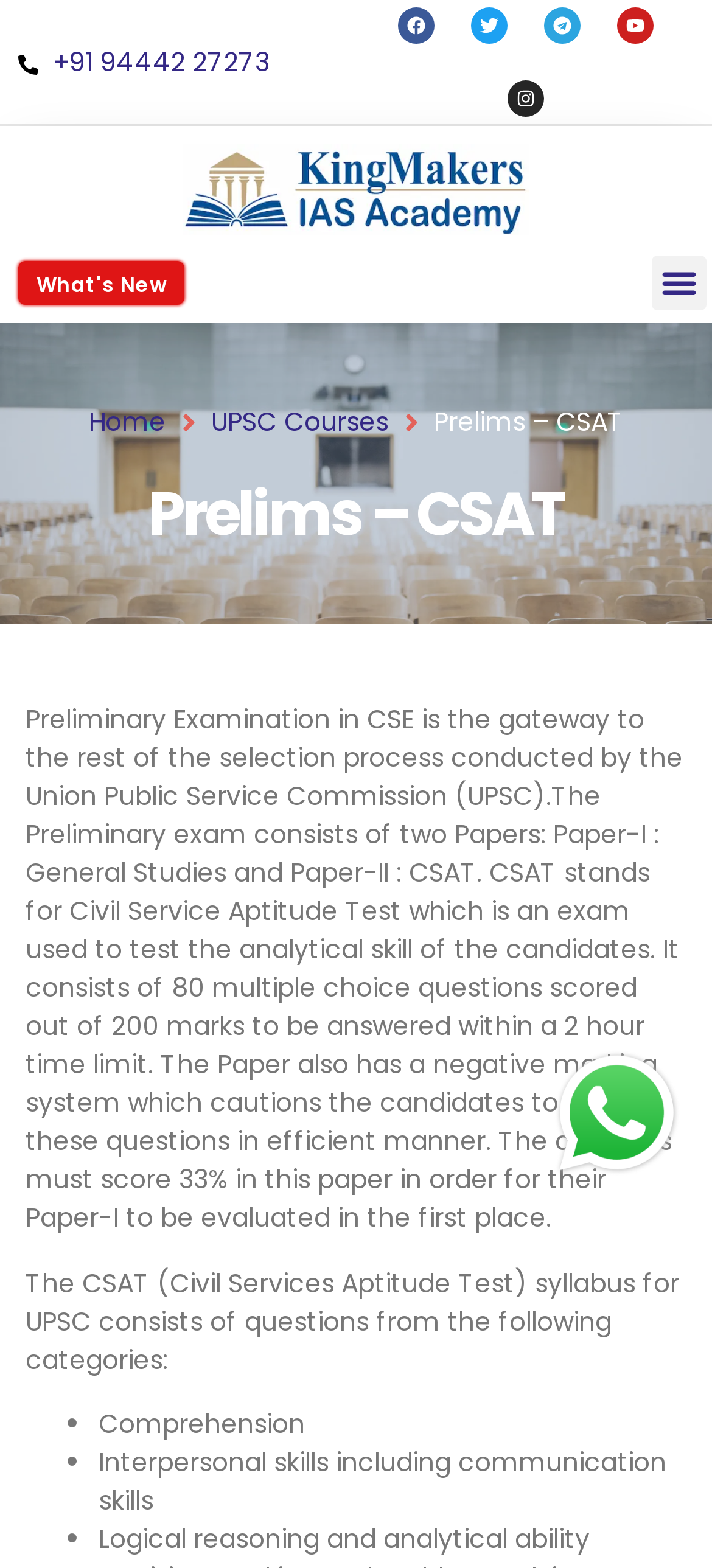Find the bounding box coordinates of the element's region that should be clicked in order to follow the given instruction: "Call the academy". The coordinates should consist of four float numbers between 0 and 1, i.e., [left, top, right, bottom].

[0.026, 0.027, 0.379, 0.052]